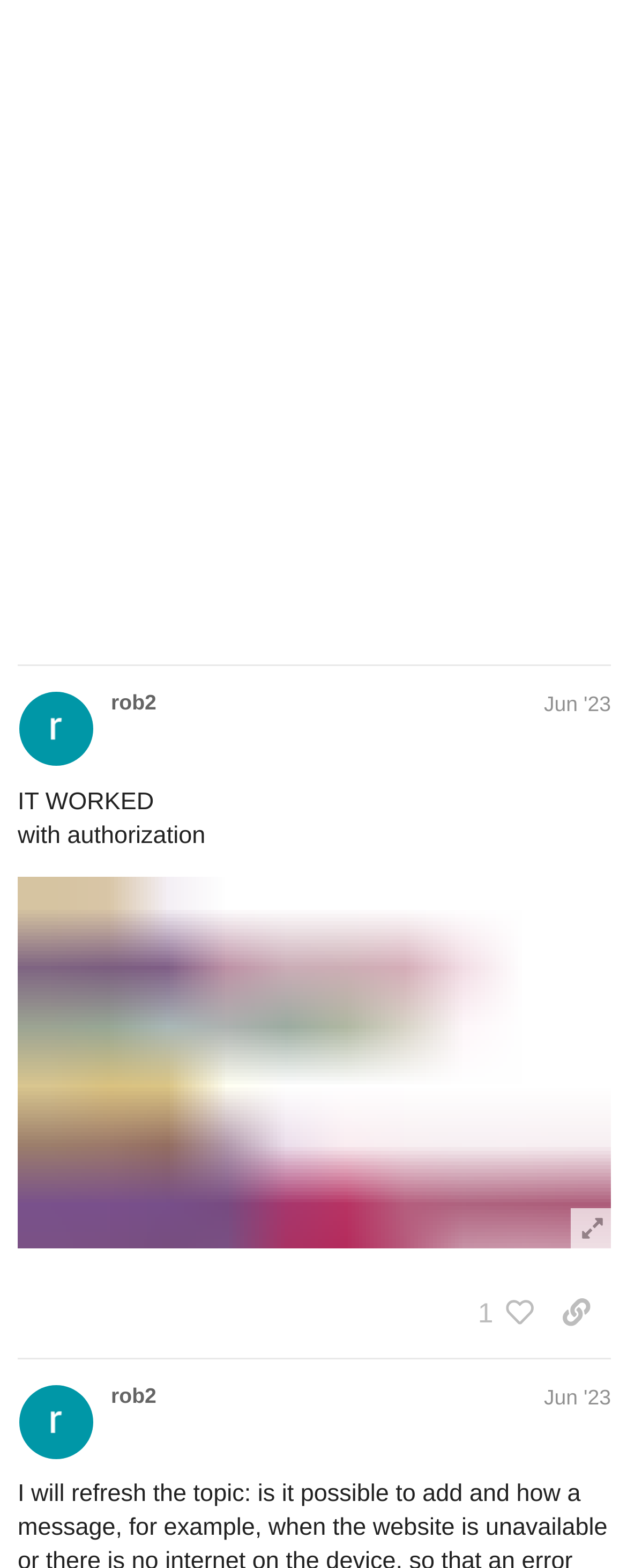Specify the bounding box coordinates of the area that needs to be clicked to achieve the following instruction: "View the Submission Guidelines".

None